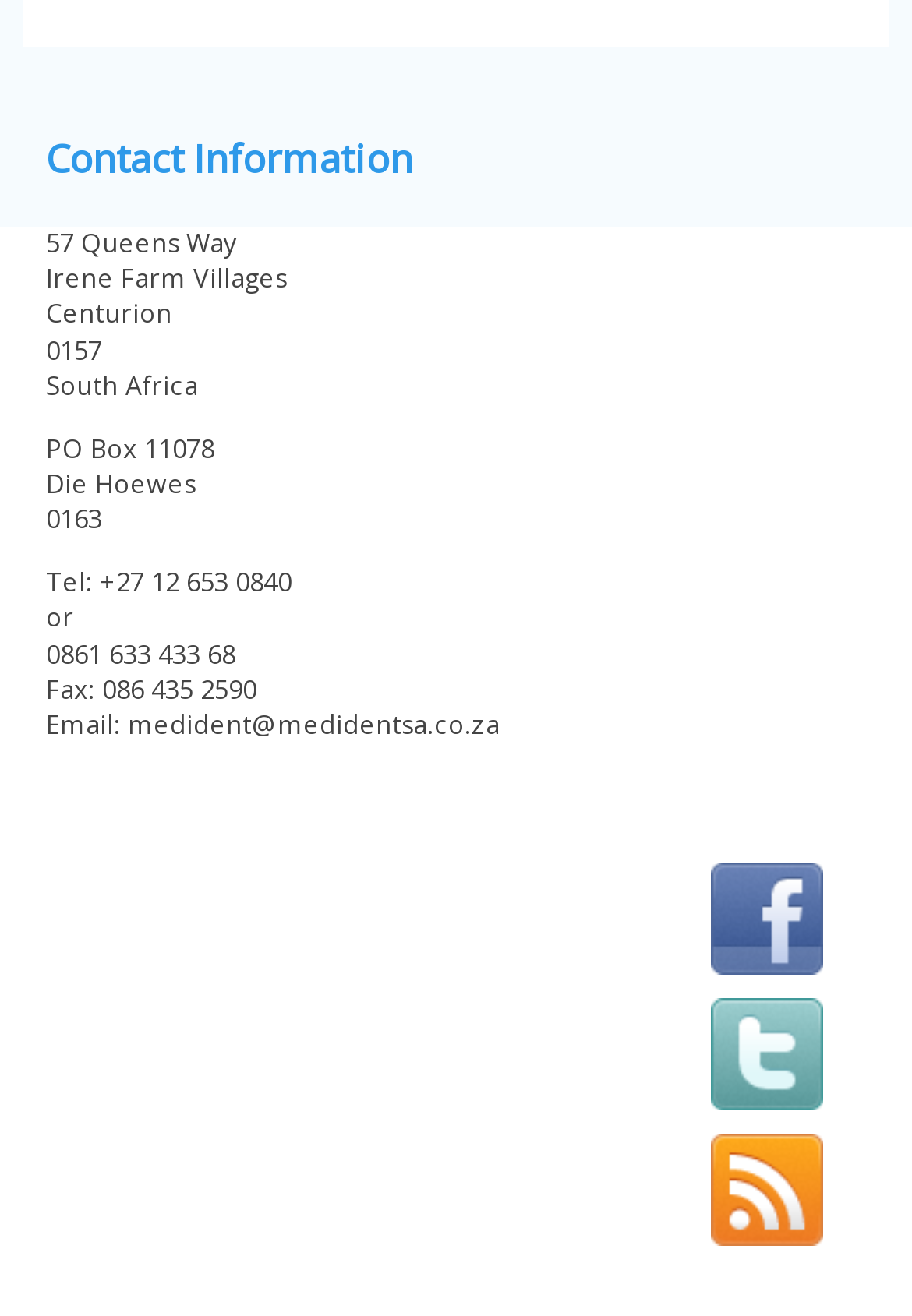Given the description "alt="Follow us on twitter"", determine the bounding box of the corresponding UI element.

[0.779, 0.816, 0.902, 0.843]